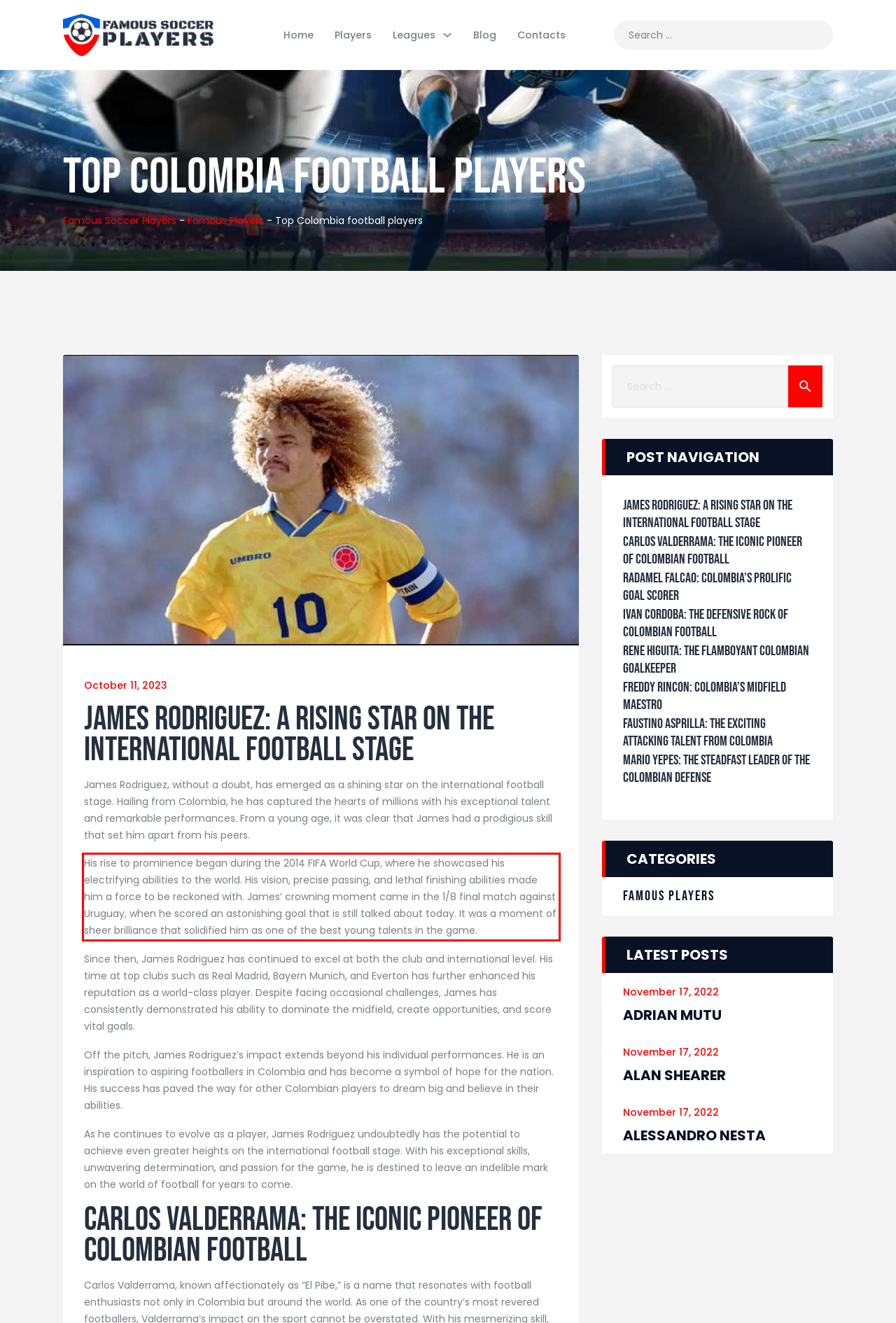Please identify and extract the text content from the UI element encased in a red bounding box on the provided webpage screenshot.

His rise to prominence began during the 2014 FIFA World Cup, where he showcased his electrifying abilities to the world. His vision, precise passing, and lethal finishing abilities made him a force to be reckoned with. James’ crowning moment came in the 1/8 final match against Uruguay, when he scored an astonishing goal that is still talked about today. It was a moment of sheer brilliance that solidified him as one of the best young talents in the game.